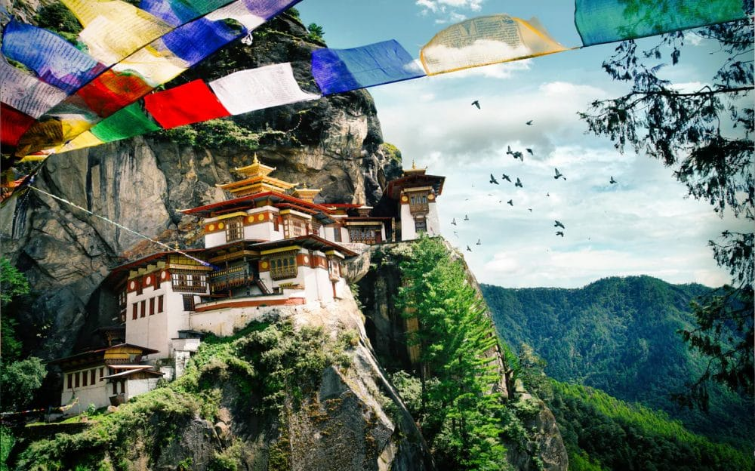Offer a detailed explanation of the image's components.

This captivating image showcases the iconic Paro Taktsang, also known as the Tiger's Nest Monastery, perched majestically on a steep cliff in the eastern Himalayas of Bhutan. The monastery's stunning architecture, characterized by vibrant, painted wooden details and golden roofs, embodies the rich cultural heritage of the country. In the foreground, colorful prayer flags flutter in the gentle breeze, a symbol of peace and hope, as they cascade down from the heights, adding a vibrant contrast against the rugged stone and lush greenery. The serene landscape, with rolling hills and distant mountains, envelops the monastery, creating a sense of tranquility and spiritual importance. This enchanting scene epitomizes Bhutan's reputation as "The Land of the Thunder Dragon," a destination renowned for its breathtaking natural beauty, sacred sites, and deep-rooted Buddhist traditions.